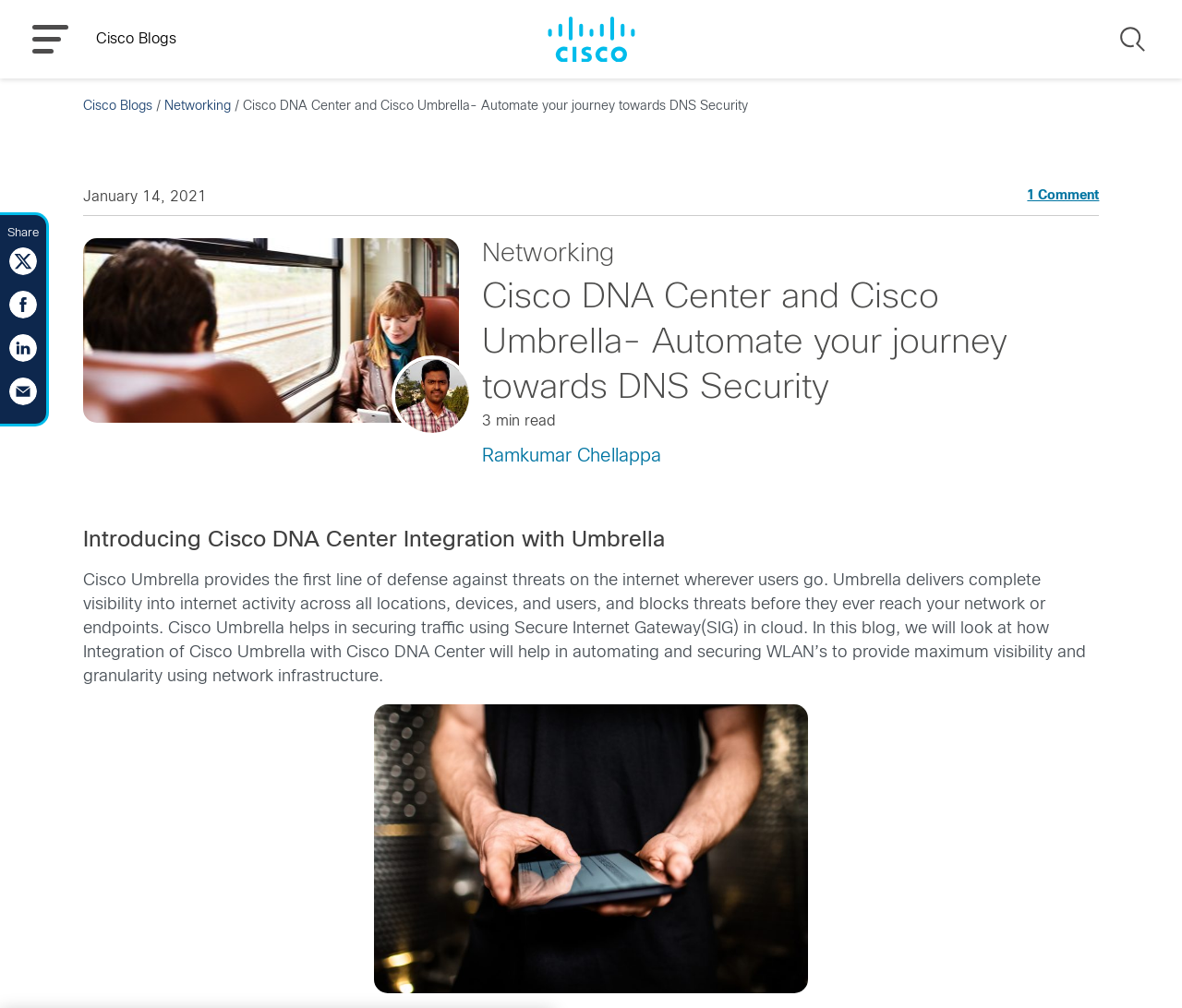Identify the bounding box coordinates for the UI element that matches this description: "Terms & Conditions".

None